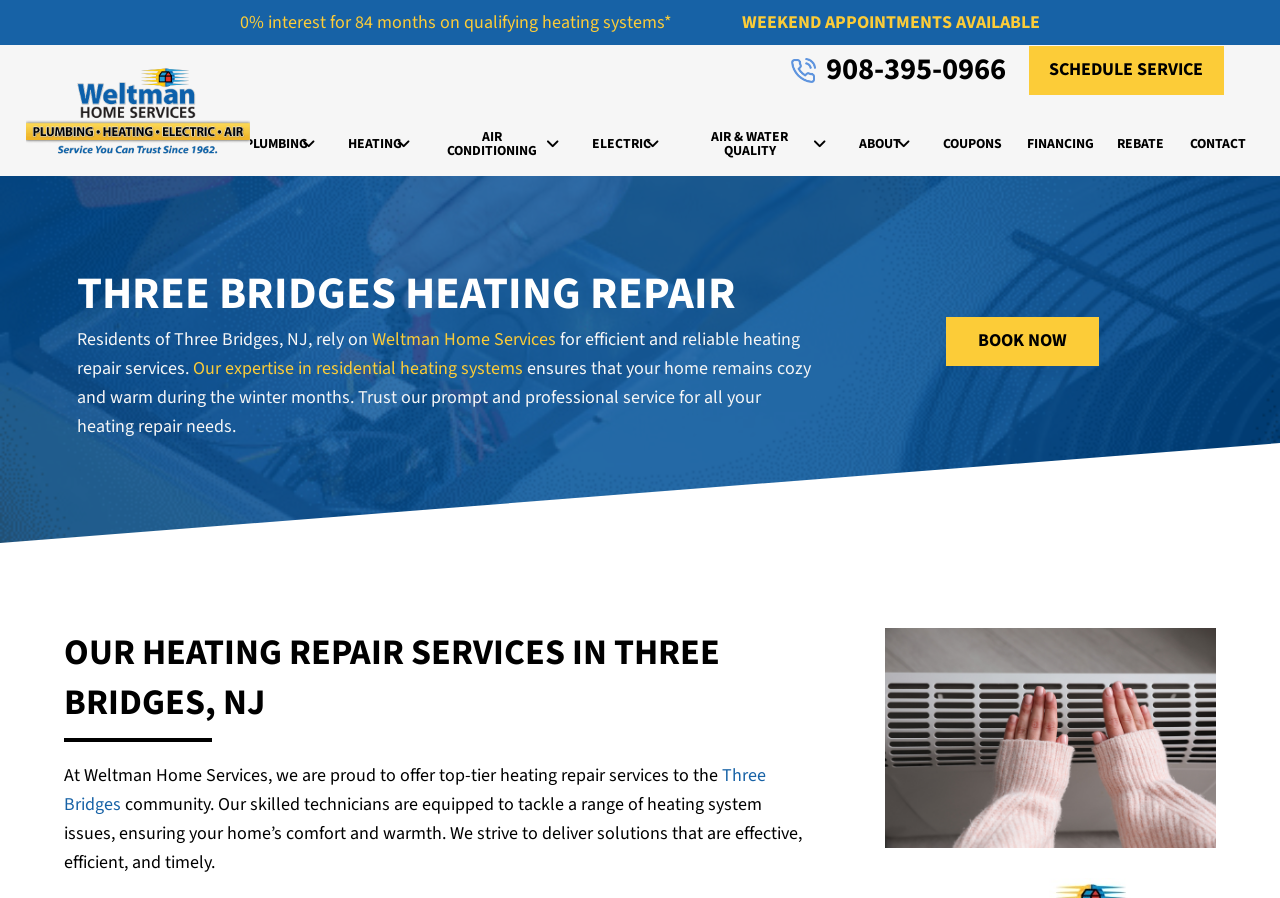What is the purpose of the image on the webpage?
Look at the screenshot and respond with a single word or phrase.

To show a woman warming hands near a heater